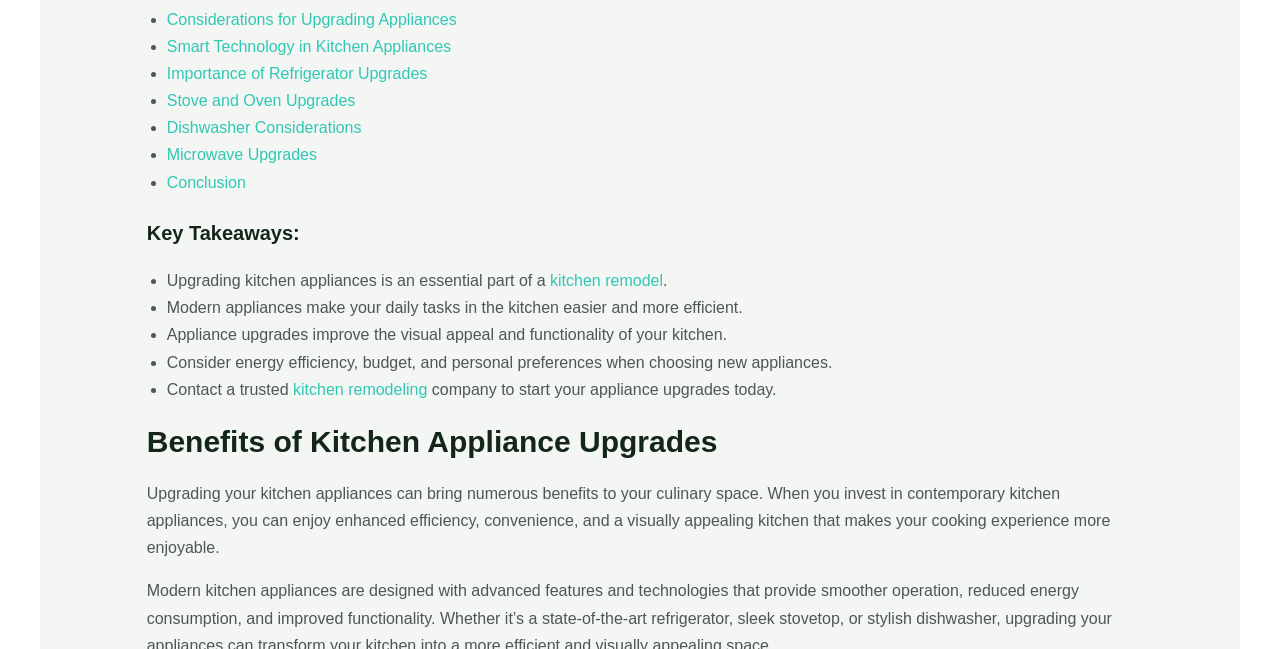Using the given element description, provide the bounding box coordinates (top-left x, top-left y, bottom-right x, bottom-right y) for the corresponding UI element in the screenshot: Microwave Upgrades

[0.13, 0.226, 0.248, 0.252]